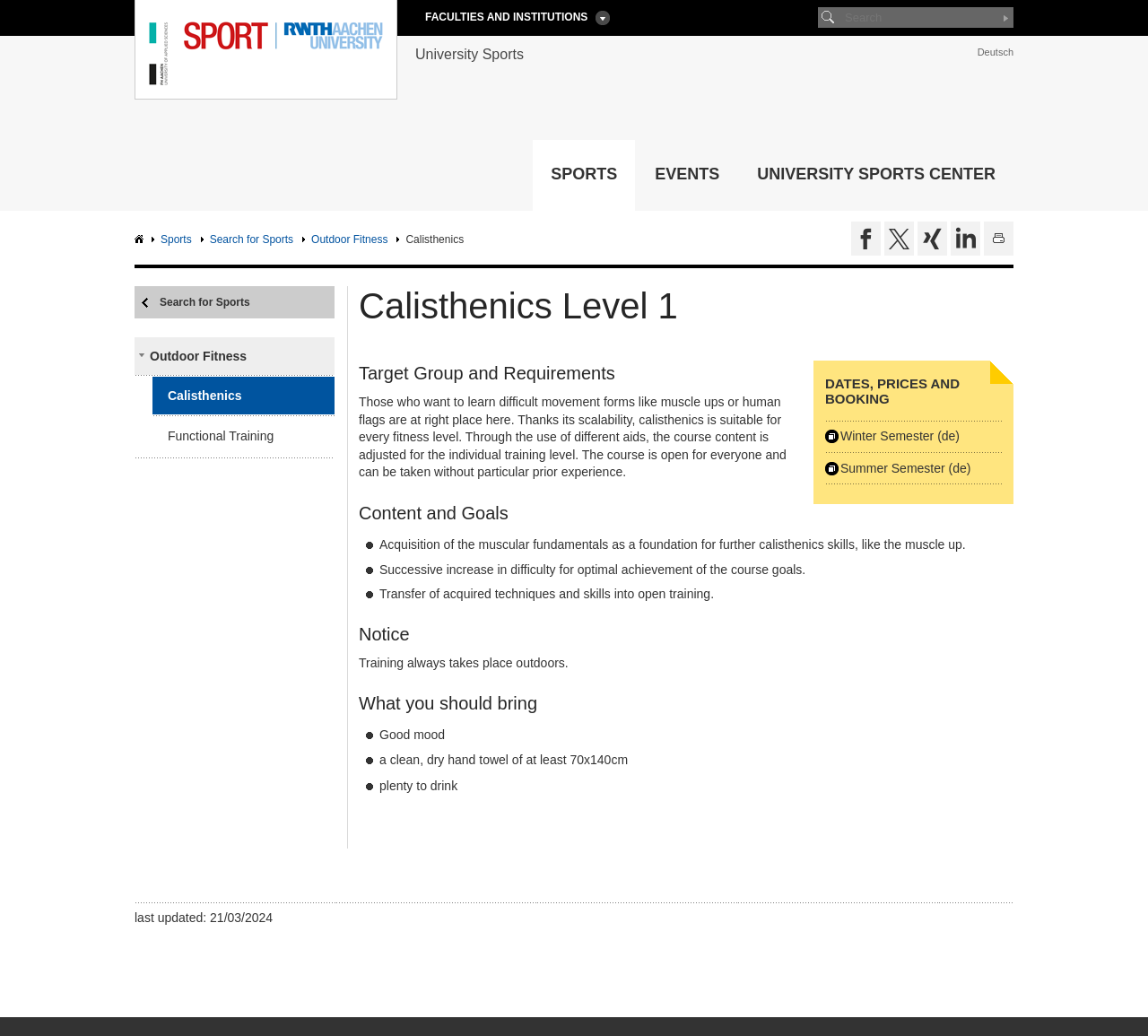Can you find the bounding box coordinates for the element to click on to achieve the instruction: "Share on Facebook"?

[0.741, 0.214, 0.767, 0.247]